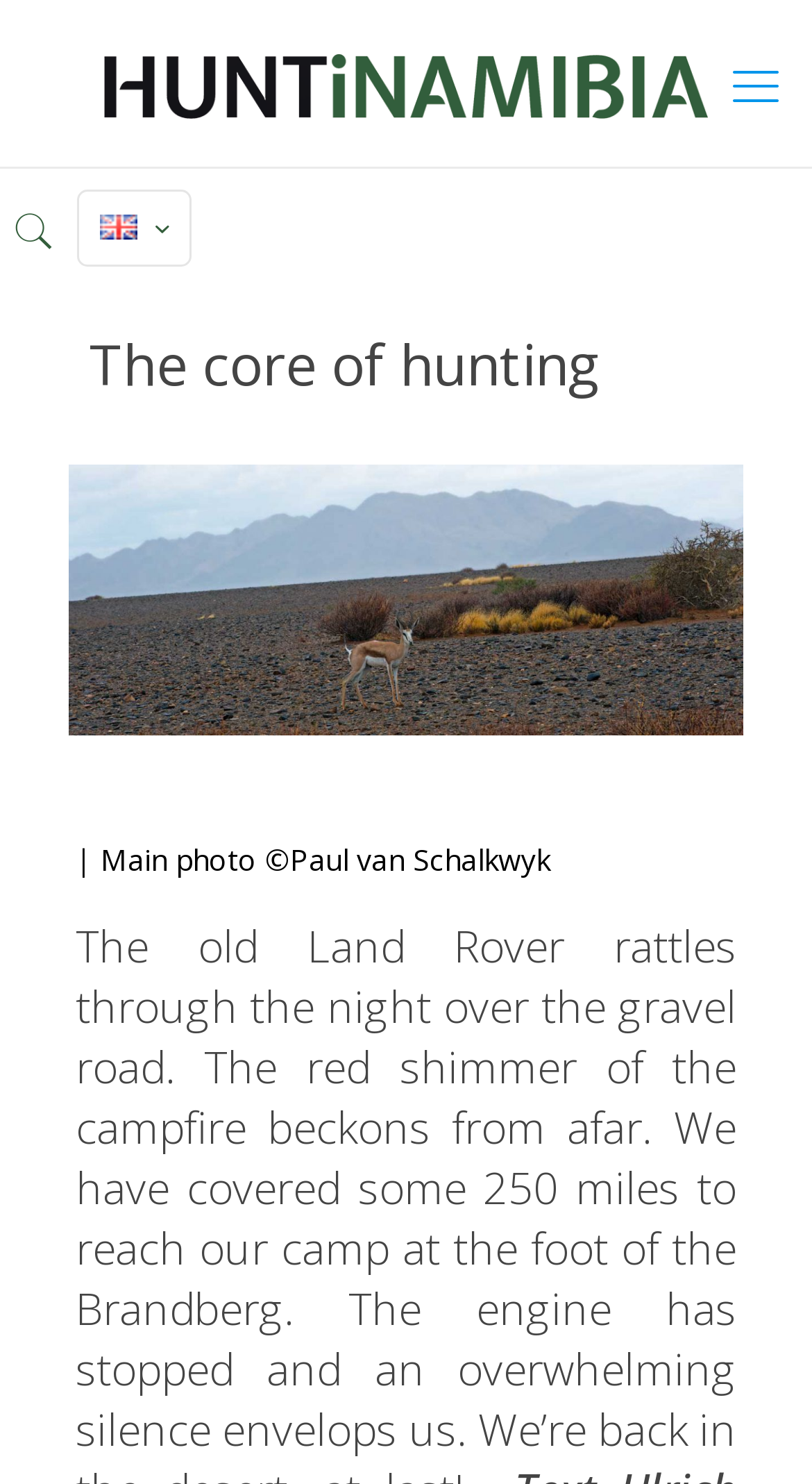Ascertain the bounding box coordinates for the UI element detailed here: "title="HUNTiNAMIBIA"". The coordinates should be provided as [left, top, right, bottom] with each value being a float between 0 and 1.

[0.128, 0.014, 0.872, 0.098]